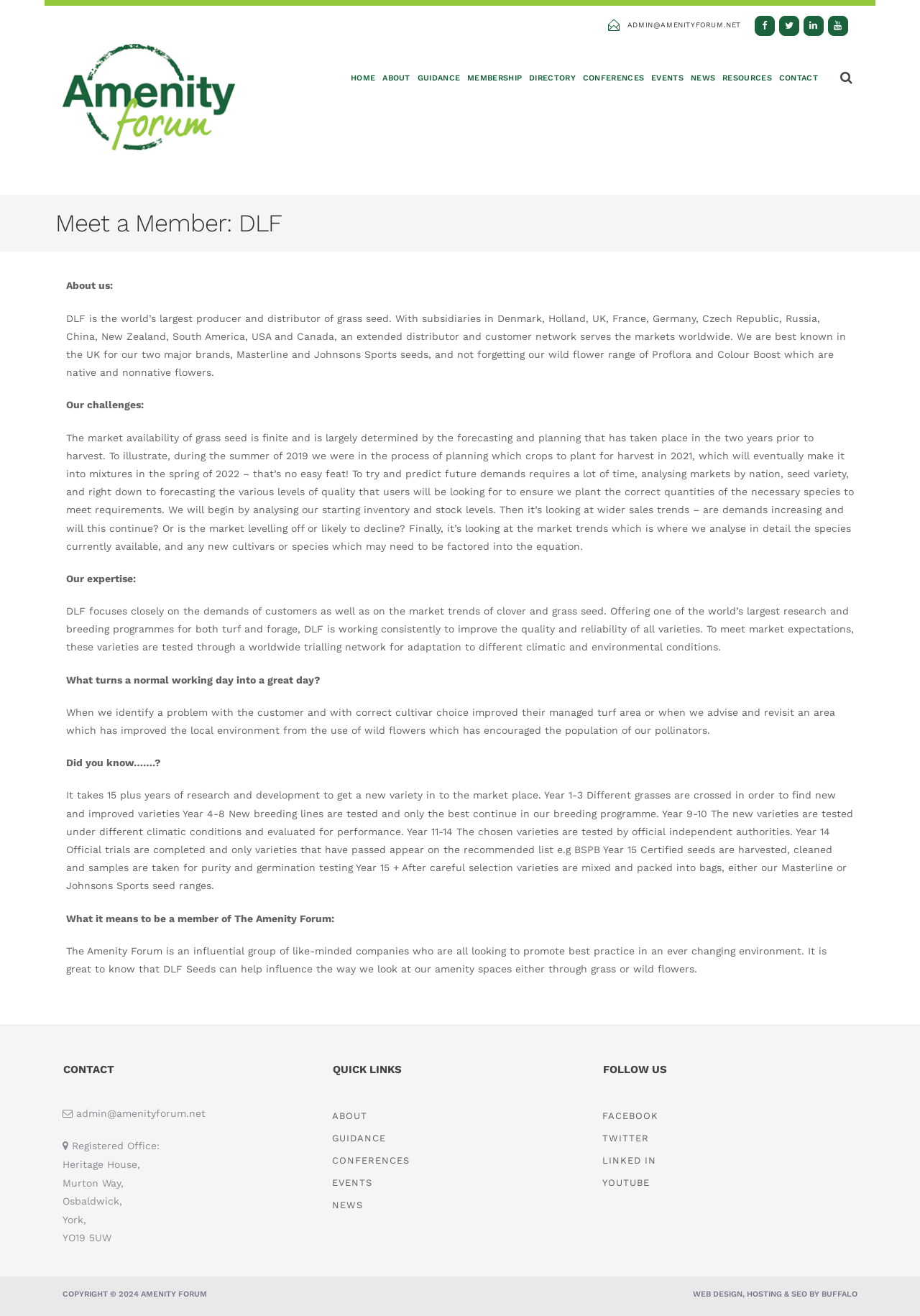Determine the bounding box coordinates for the region that must be clicked to execute the following instruction: "Click the HOME link".

[0.377, 0.032, 0.412, 0.087]